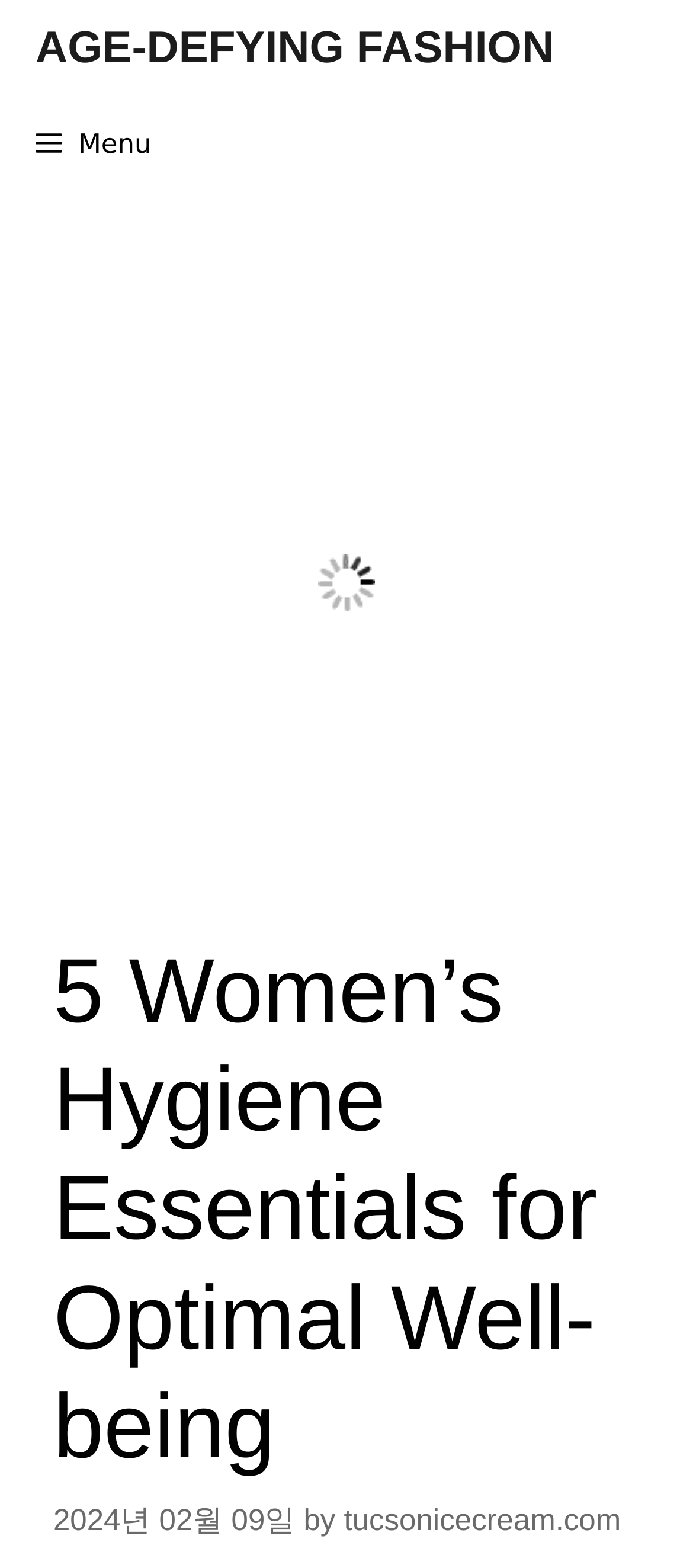Please determine the bounding box coordinates for the UI element described as: "Age-Defying Fashion".

[0.051, 0.0, 0.799, 0.061]